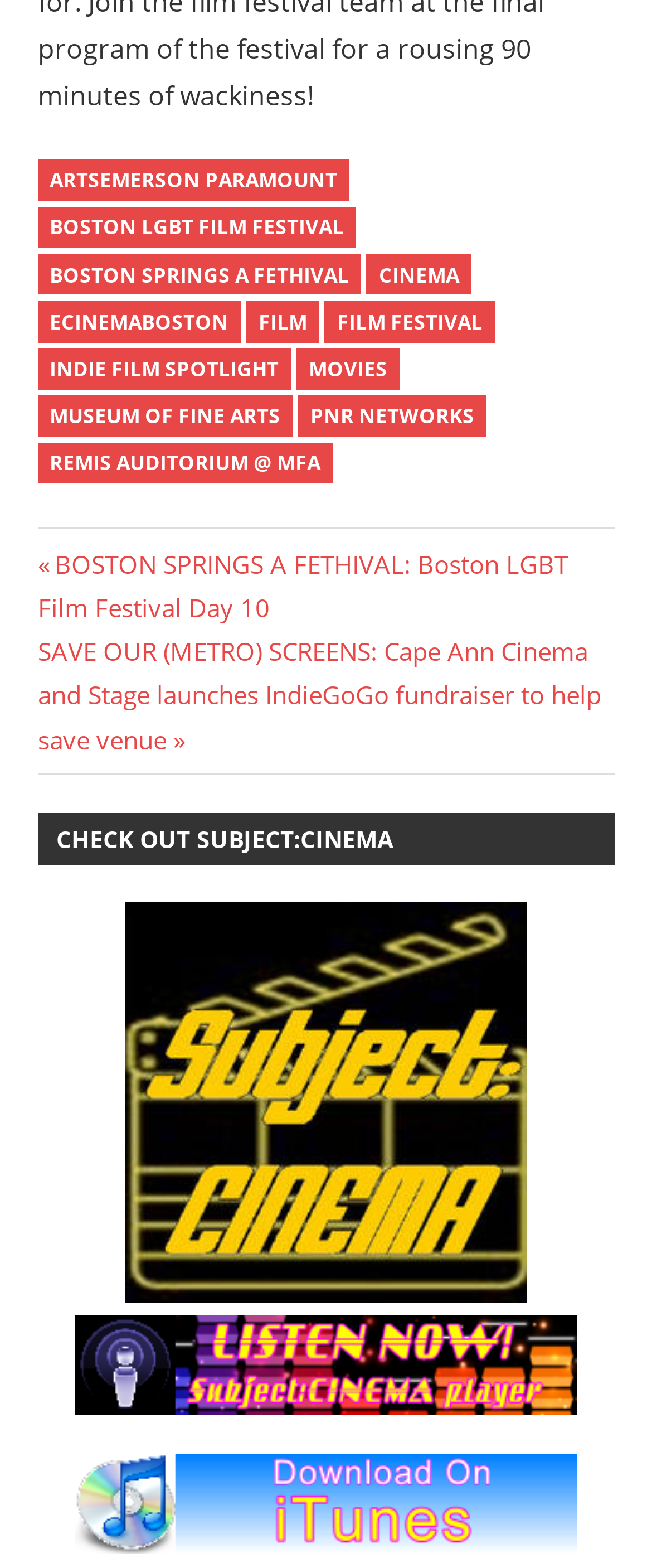Reply to the question with a single word or phrase:
What is the text of the heading above the image?

CHECK OUT SUBJECT:CINEMA